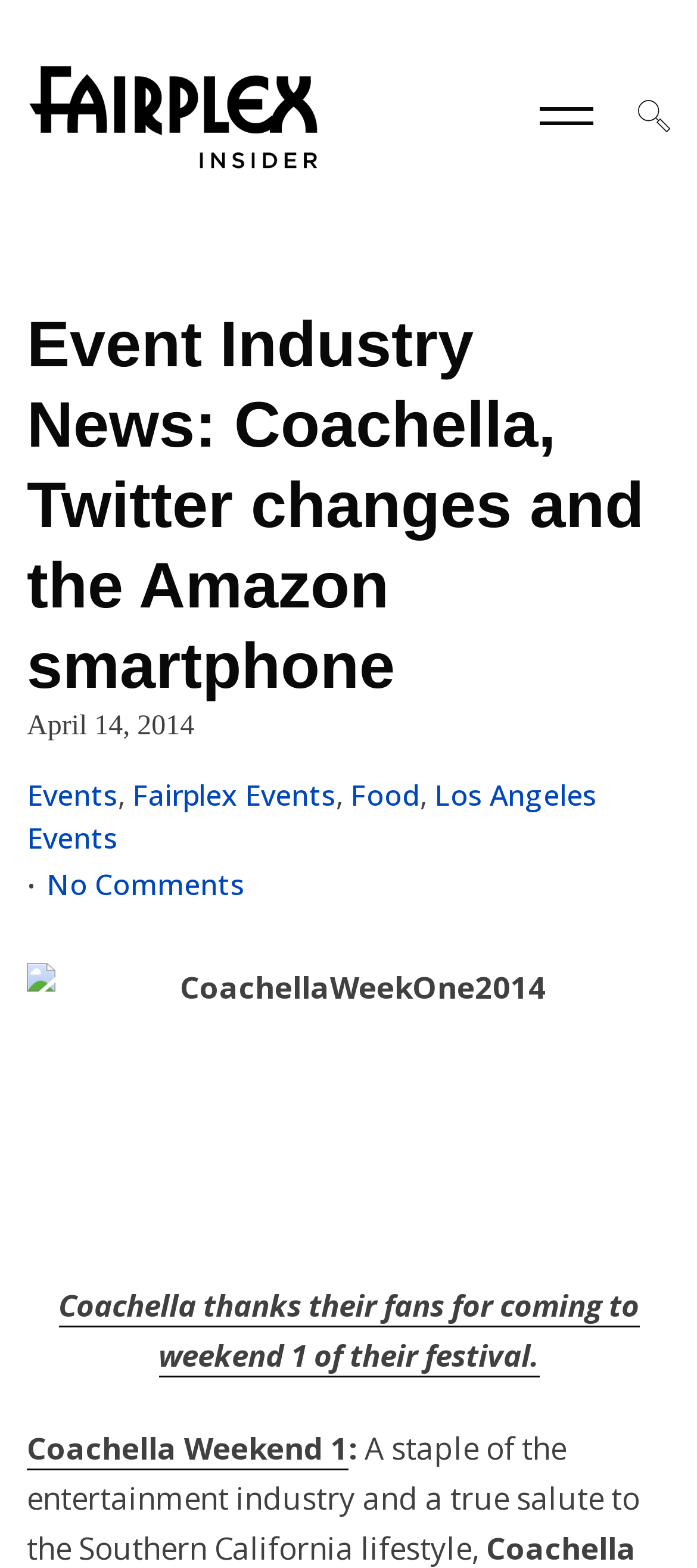Please identify the bounding box coordinates of the clickable element to fulfill the following instruction: "read about Coachella thanks their fans". The coordinates should be four float numbers between 0 and 1, i.e., [left, top, right, bottom].

[0.083, 0.819, 0.917, 0.878]